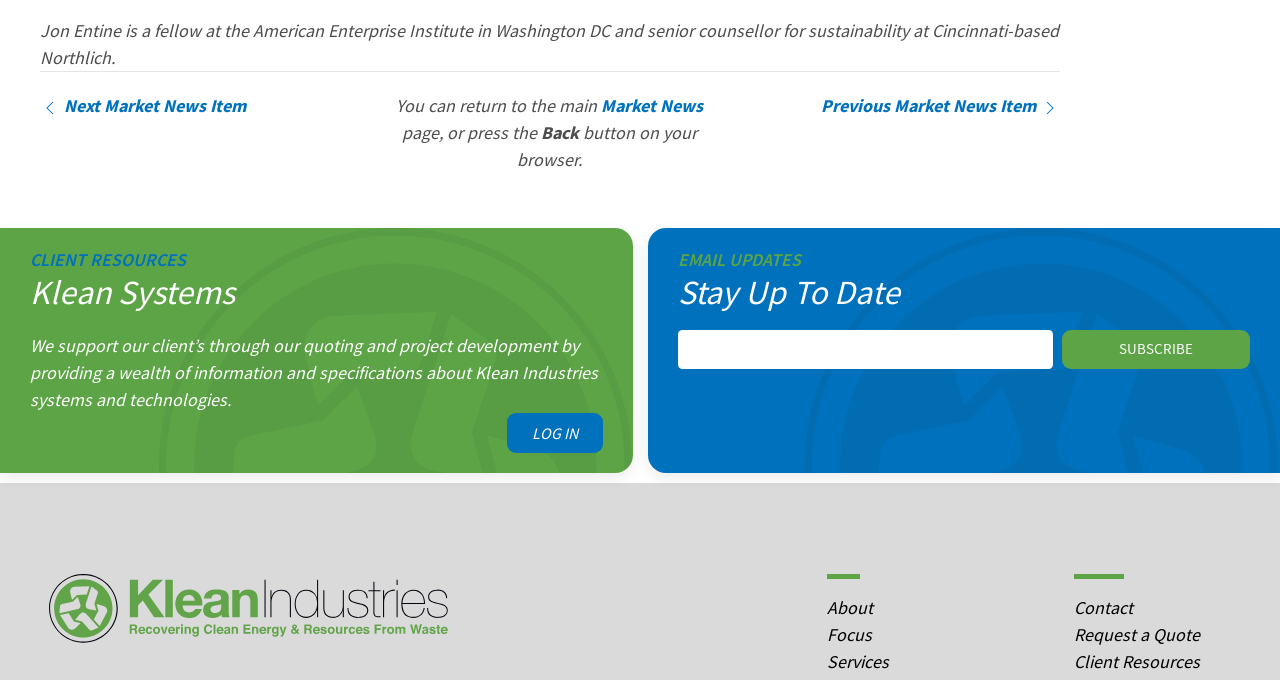What is the function of the 'Subscribe' button?
From the details in the image, provide a complete and detailed answer to the question.

The answer can be inferred from the button element with ID 501, which contains the text 'SUBSCRIBE' and is located near the textbox element with ID 499, which is labeled 'email address' and has a required attribute set to True.